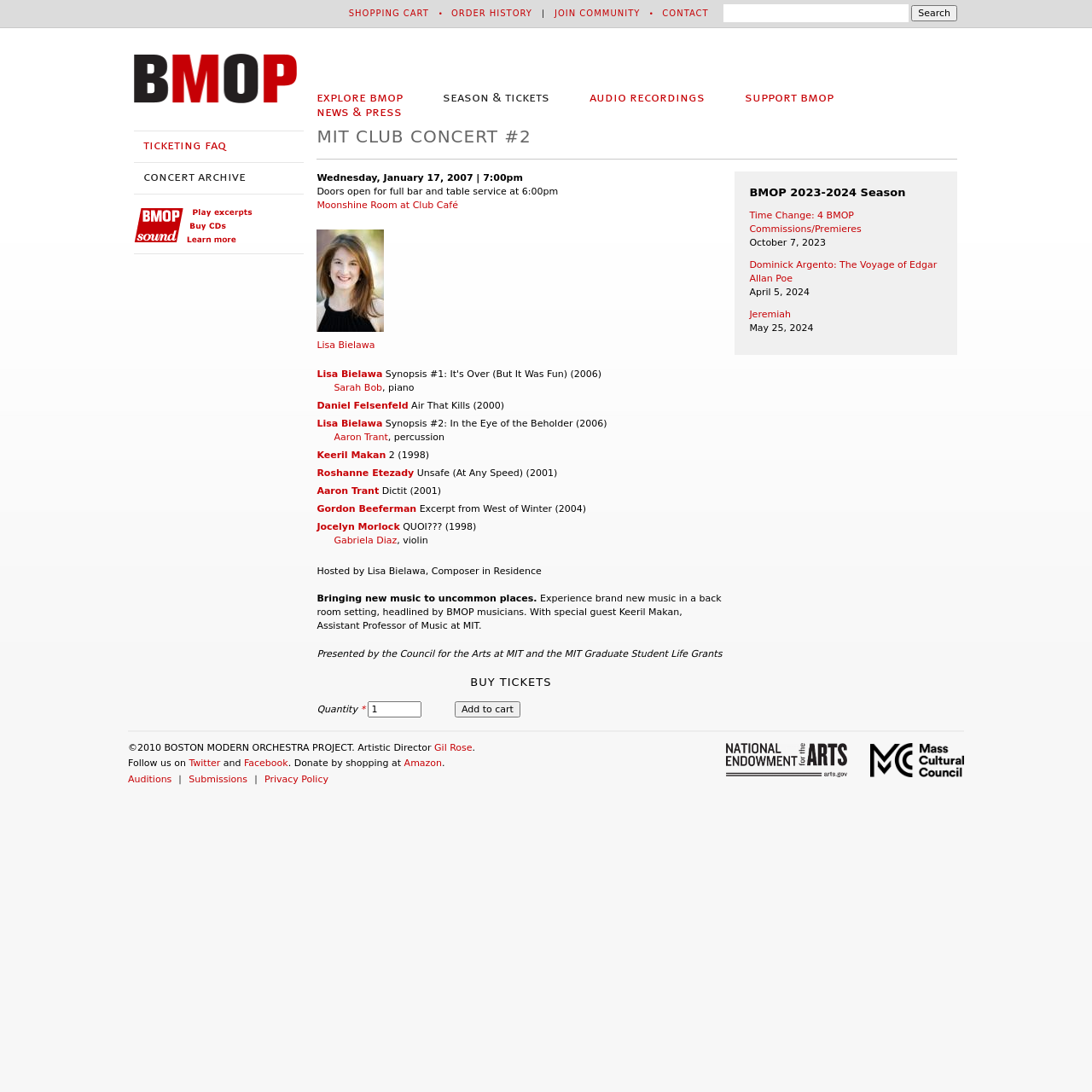Specify the bounding box coordinates of the area to click in order to follow the given instruction: "Click the 'LOGIN / REGISTER' button."

None